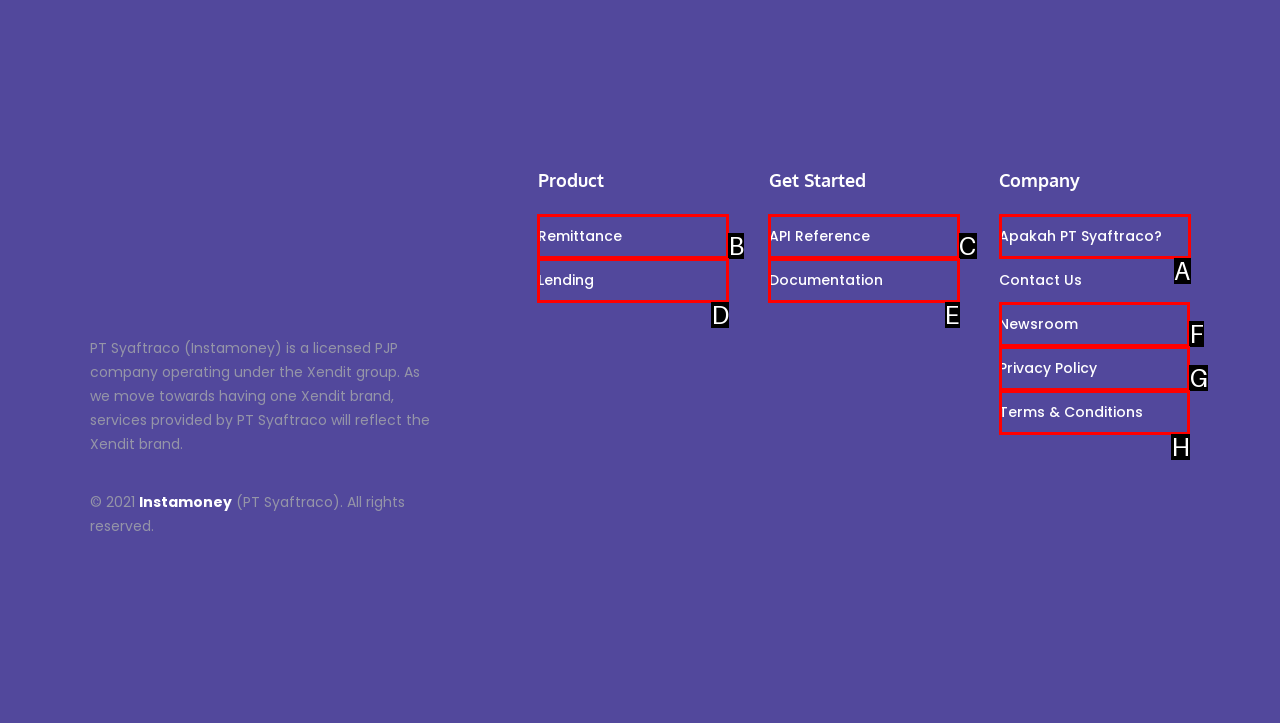Determine which HTML element I should select to execute the task: Learn about PT Syaftraco
Reply with the corresponding option's letter from the given choices directly.

A